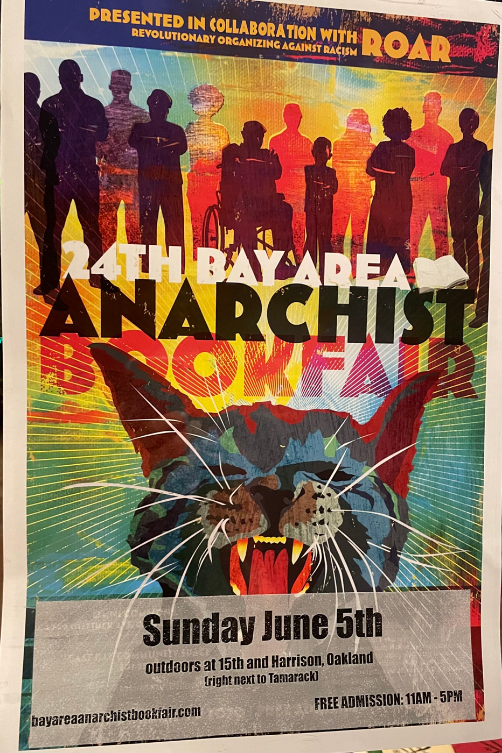Describe all the aspects of the image extensively.

The image showcases a vibrant and colorful poster for the 24th Bay Area Anarchist Bookfair. The poster prominently features a striking design that includes a stylized illustration of a cat's face, symbolizing a fierce and rebellious spirit. In the background, silhouettes of people can be seen, suggesting a community aspect, with various figures in different colors and poses representing diversity and unity within the anarchist movement. 

Key details on the poster highlight the event's date, Sunday, June 5th, along with the location, which is outdoors at 15th and Harrison in Oakland, right next to Tamarack. The poster emphasizes its accessibility with a note of "Free Admission!" and specifies that the event runs from 11 AM to 5 PM. Additionally, it notes the collaboration with ROAR (Revolutionary Organizing Against Racism), underlining the event's commitment to social justice and activism. 

Overall, the design and text convey a lively and engaging atmosphere, inviting attendees to join a meaningful gathering centered around literature, community, and radical thought.